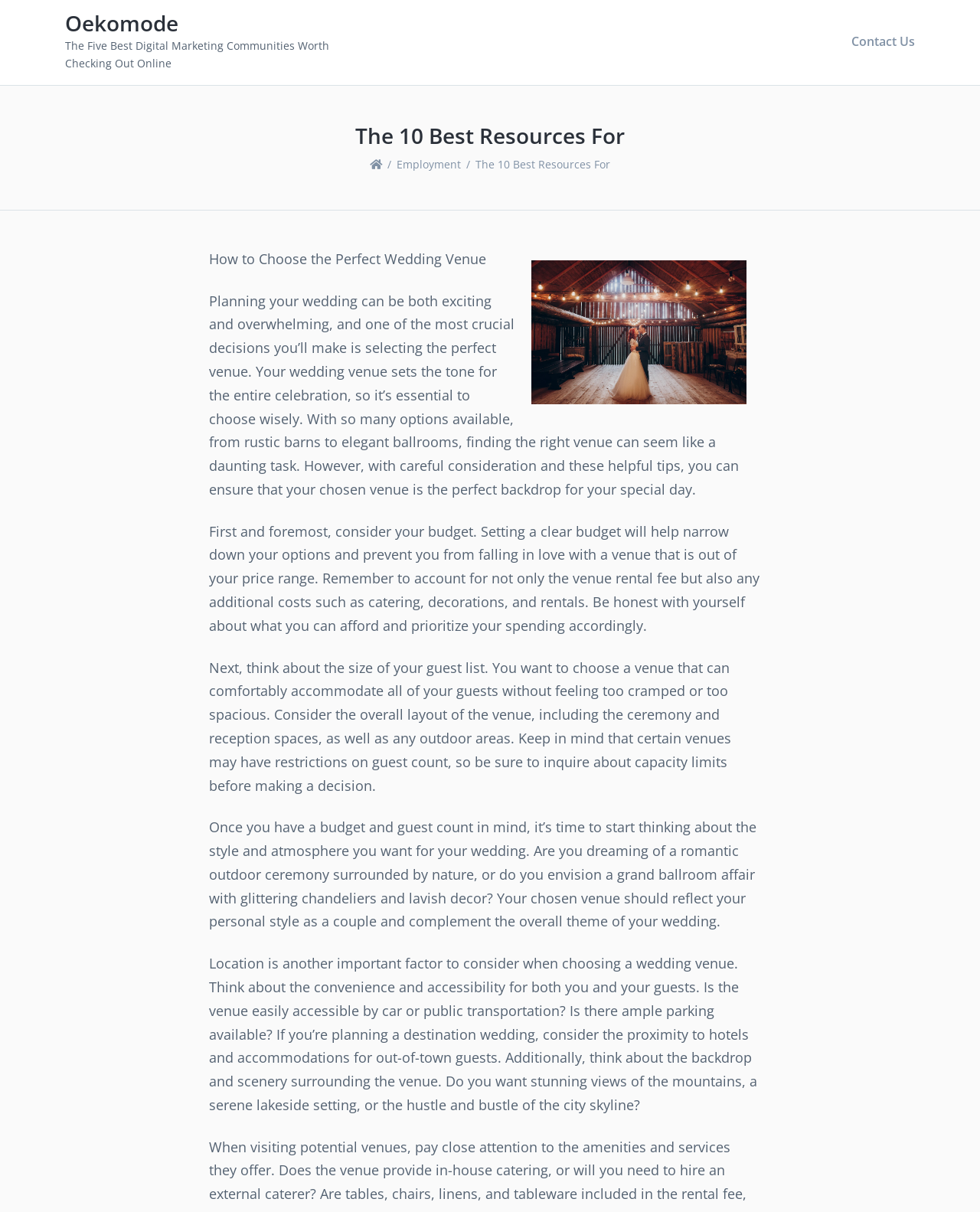Create a detailed narrative of the webpage’s visual and textual elements.

The webpage is about Oekomode, a resource for wedding planning. At the top left, there is a link to the Oekomode website. Below it, there is a title "The Five Best Digital Marketing Communities Worth Checking Out Online". 

On the top right, there is a link to "Contact Us". 

In the middle of the page, there is a heading "The 10 Best Resources For" followed by a navigation section with breadcrumbs, which includes a link to "Employment" and a static text "The 10 Best Resources For". 

Below the breadcrumbs, there is an image and a series of articles about wedding planning. The first article is titled "How to Choose the Perfect Wedding Venue" and it provides tips and considerations for selecting a wedding venue, including budget, guest count, style, and location. The article is divided into four paragraphs, each discussing a different aspect of choosing a wedding venue.